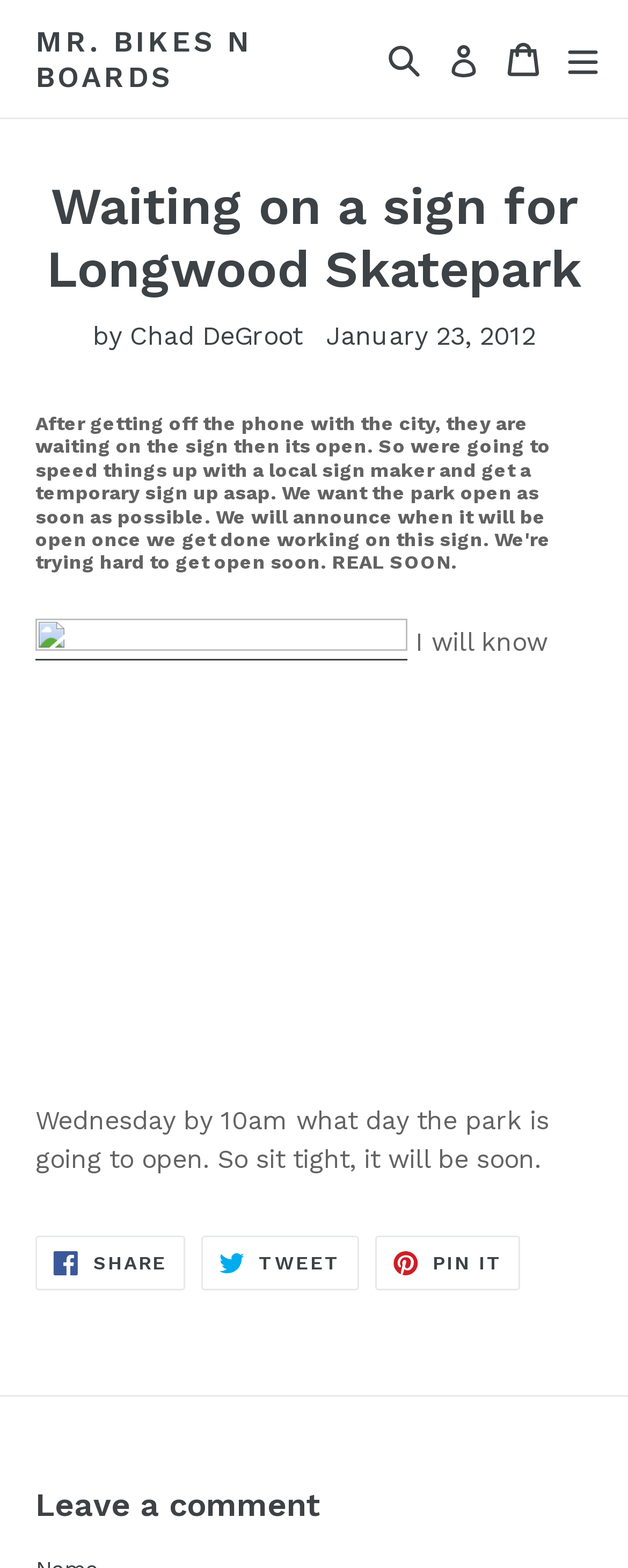Please specify the bounding box coordinates of the clickable section necessary to execute the following command: "Learn about the Drug Review Process".

None